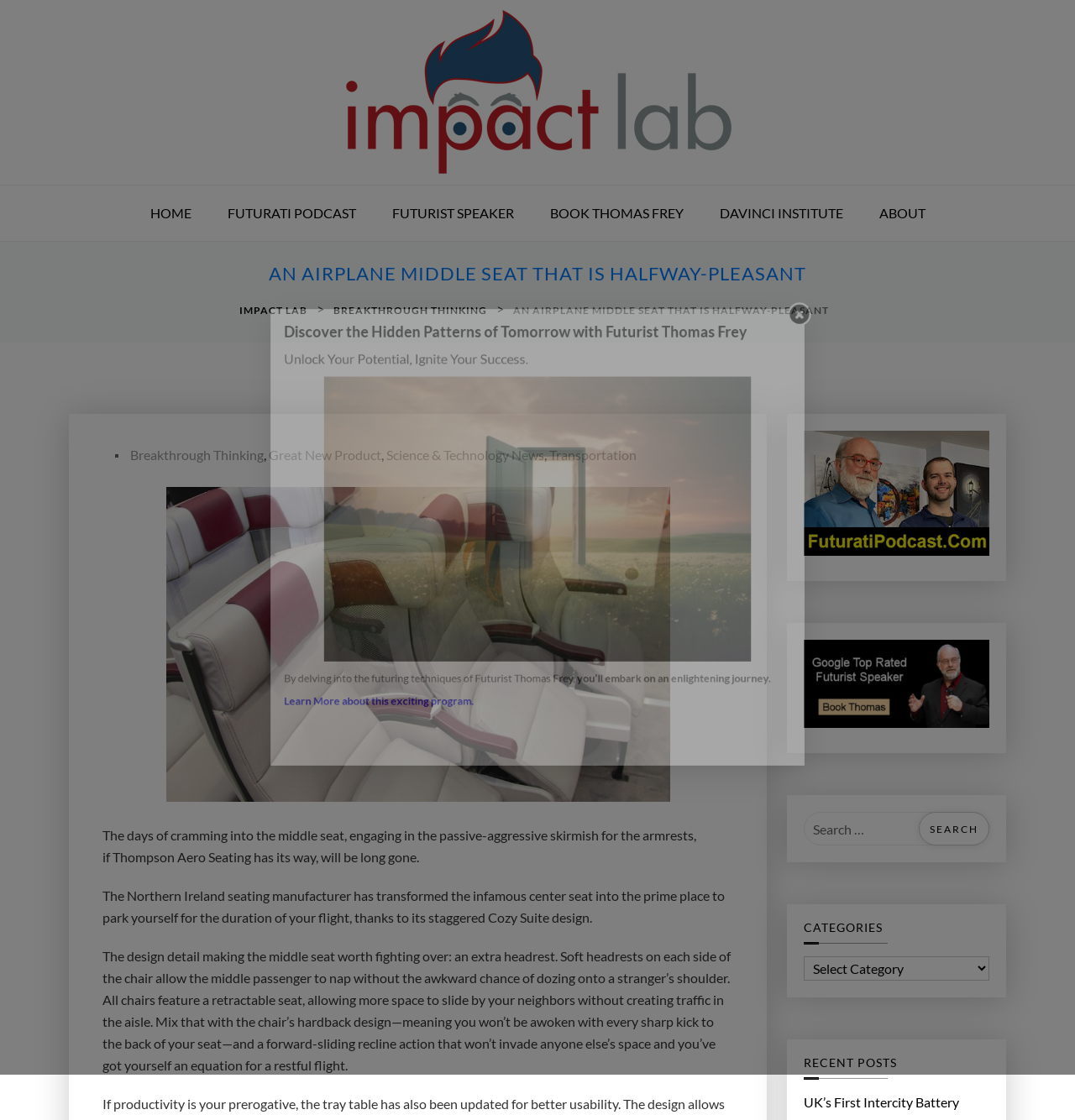Utilize the details in the image to thoroughly answer the following question: What is the name of the podcast mentioned in the webpage?

I found the answer by reading the text in the webpage, specifically the link 'Thomas Frey Futurist Futurati Podcasts' which mentions the name of the podcast as Futurati Podcast.